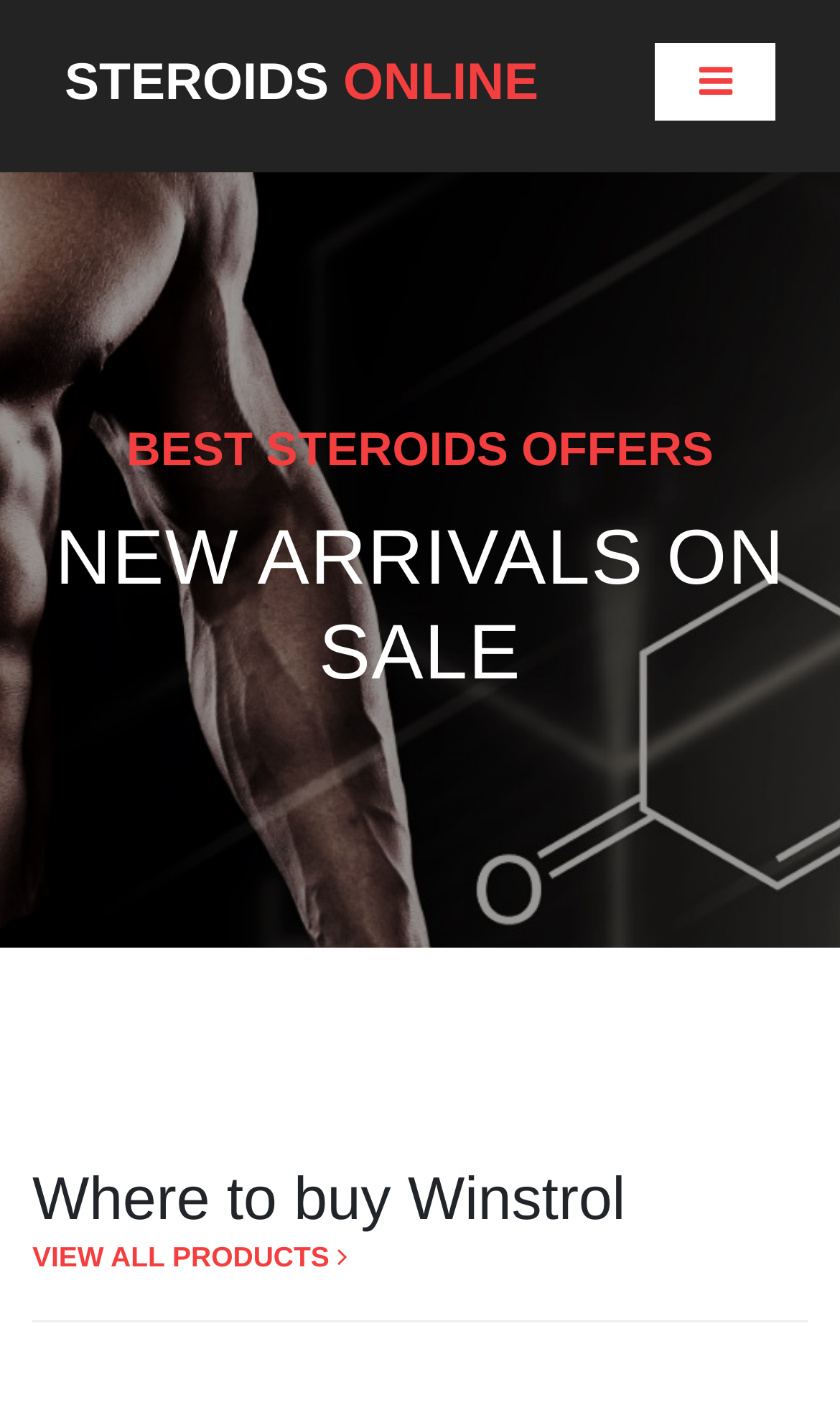Answer the question below with a single word or a brief phrase: 
How many main sections are on this webpage?

3